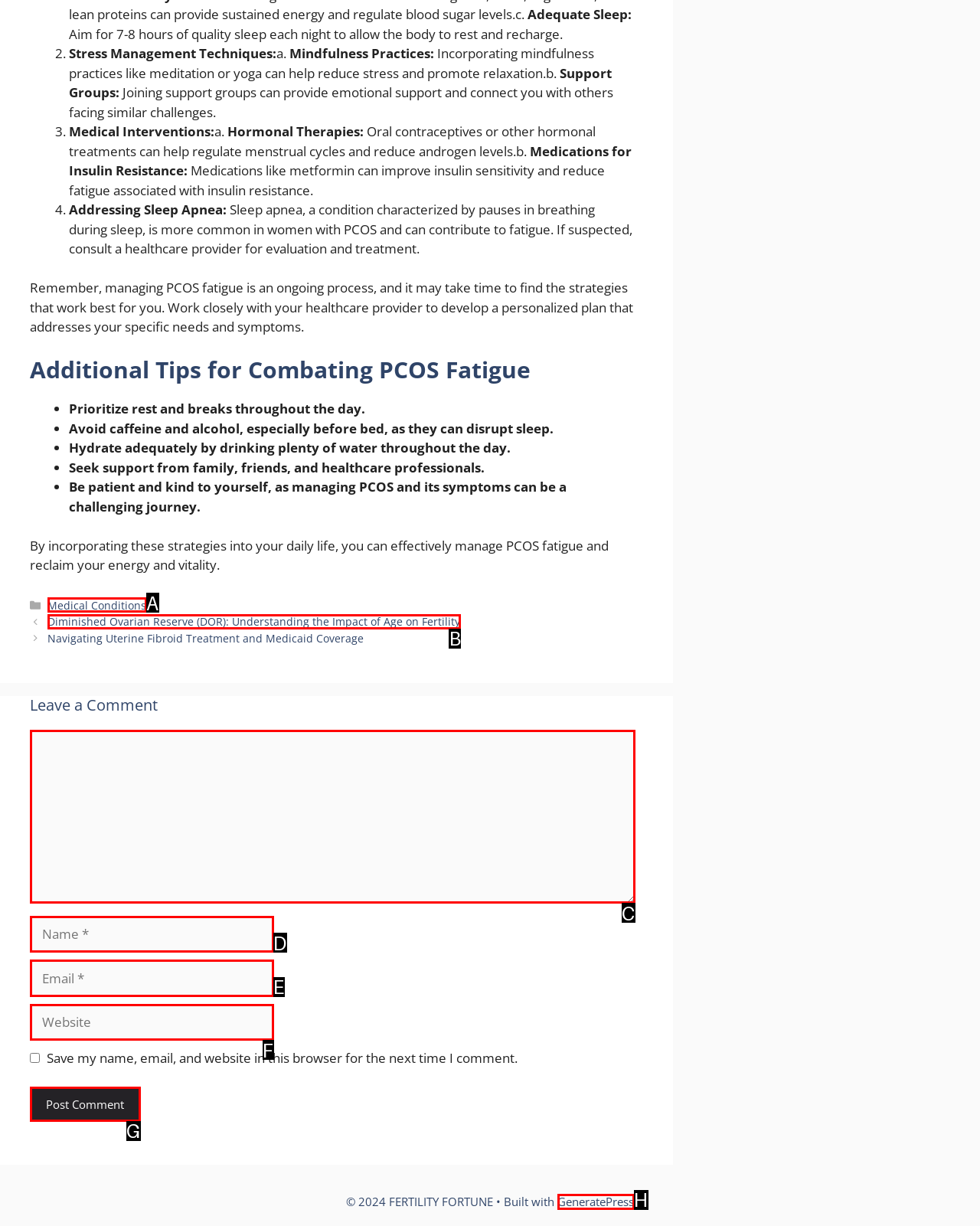Choose the letter of the element that should be clicked to complete the task: Explore the 'Czech Republic' link
Answer with the letter from the possible choices.

None